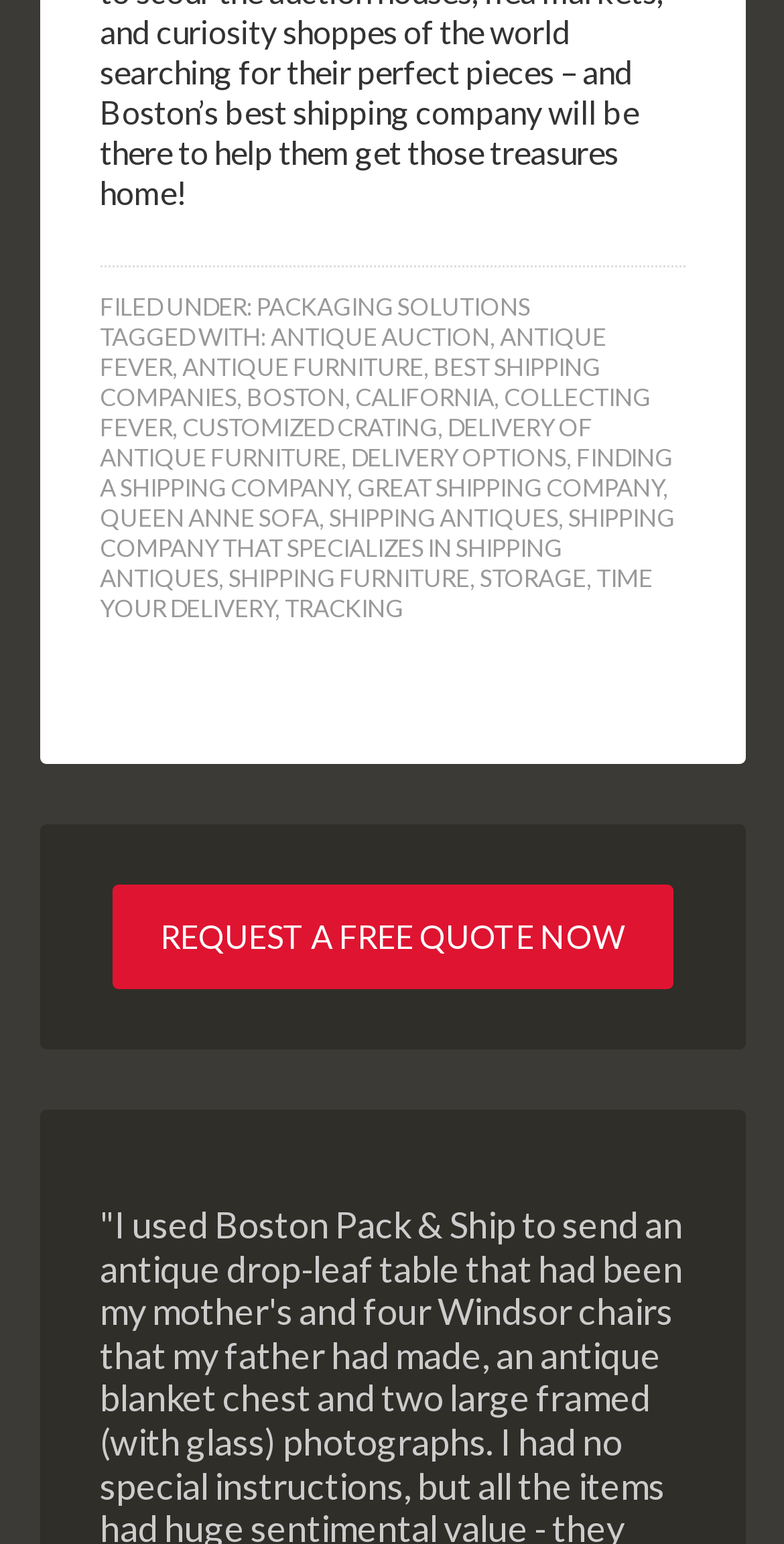What is the purpose of the button at the bottom of the page?
Examine the screenshot and reply with a single word or phrase.

REQUEST A FREE QUOTE NOW